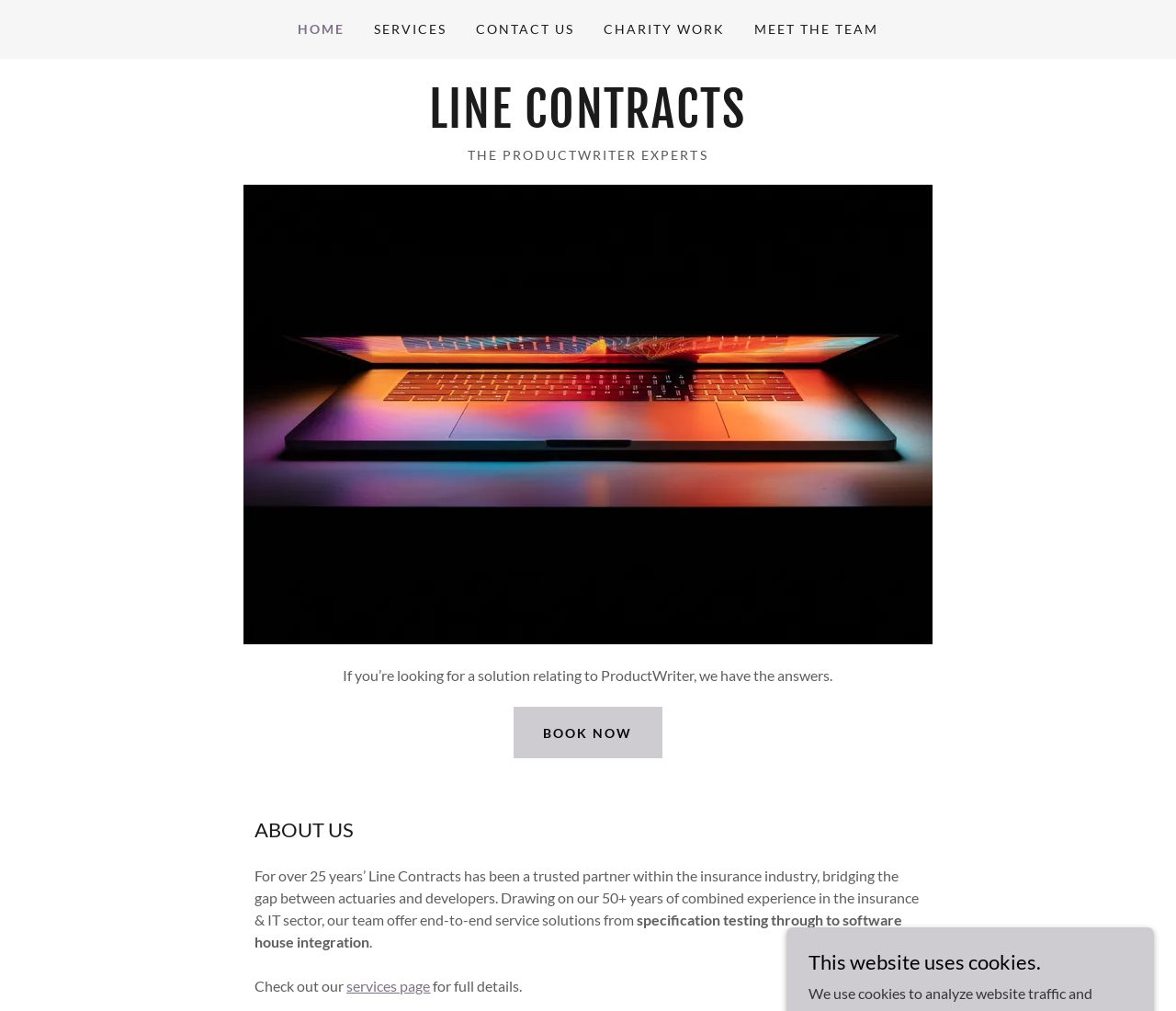Determine the bounding box coordinates for the clickable element to execute this instruction: "Click BOOK NOW". Provide the coordinates as four float numbers between 0 and 1, i.e., [left, top, right, bottom].

[0.437, 0.699, 0.563, 0.75]